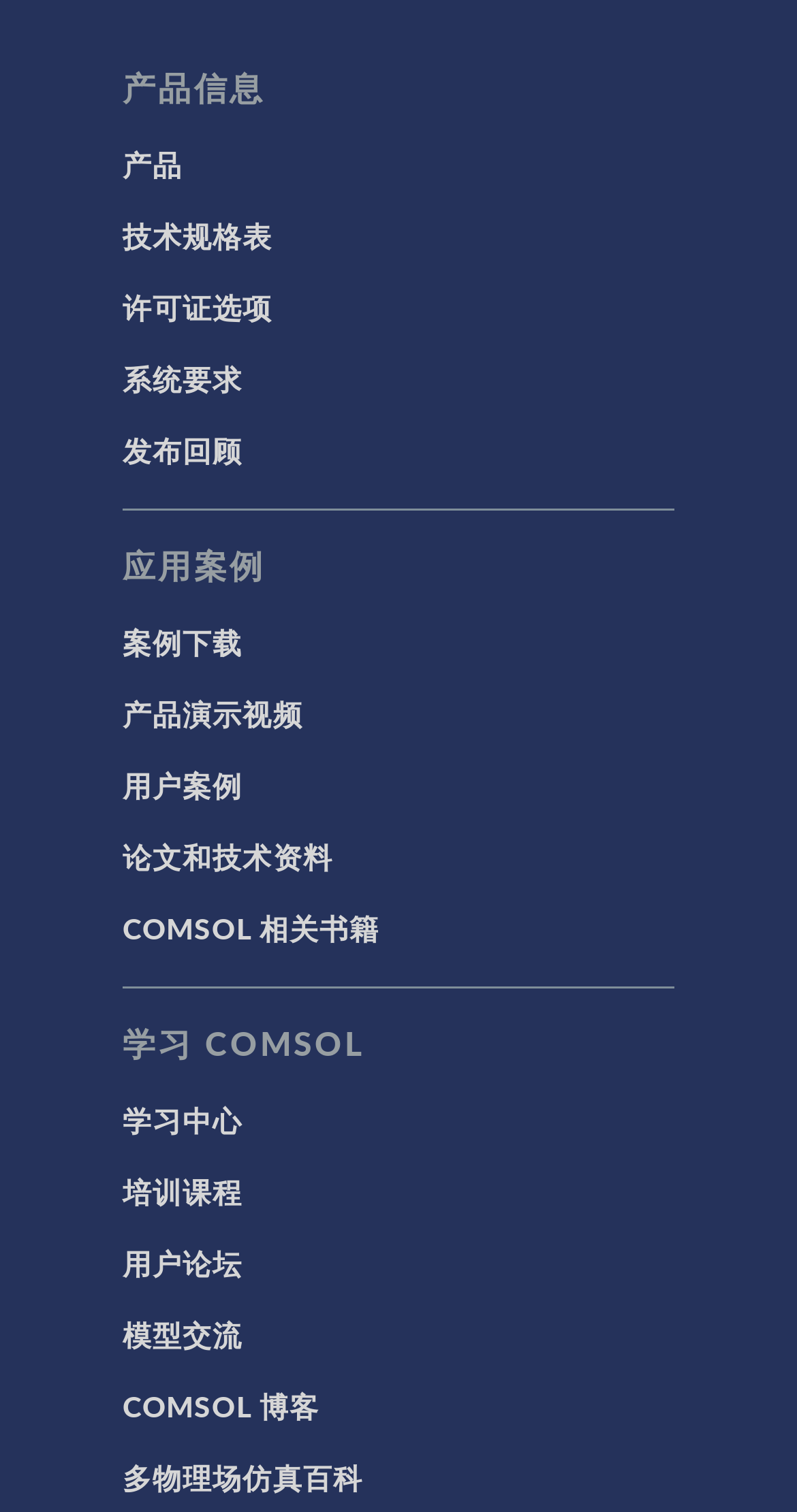Answer the question briefly using a single word or phrase: 
What is the last link under '学习 COMSOL'?

COMSOL 博客